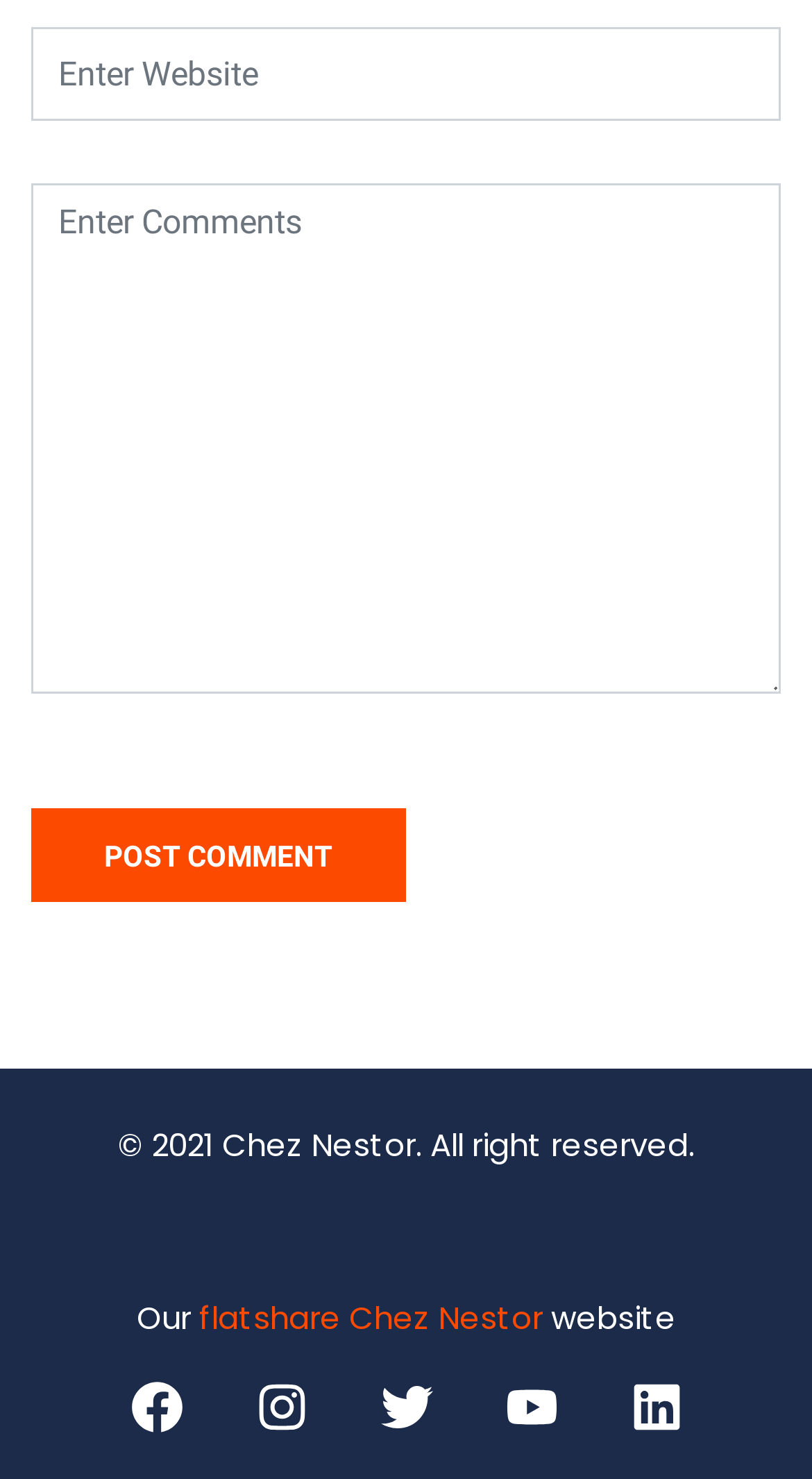How many textboxes are there on the webpage?
Provide a detailed answer to the question using information from the image.

I identified two textboxes on the webpage, one labeled 'Enter Website' and the other labeled 'Enter Comments'.